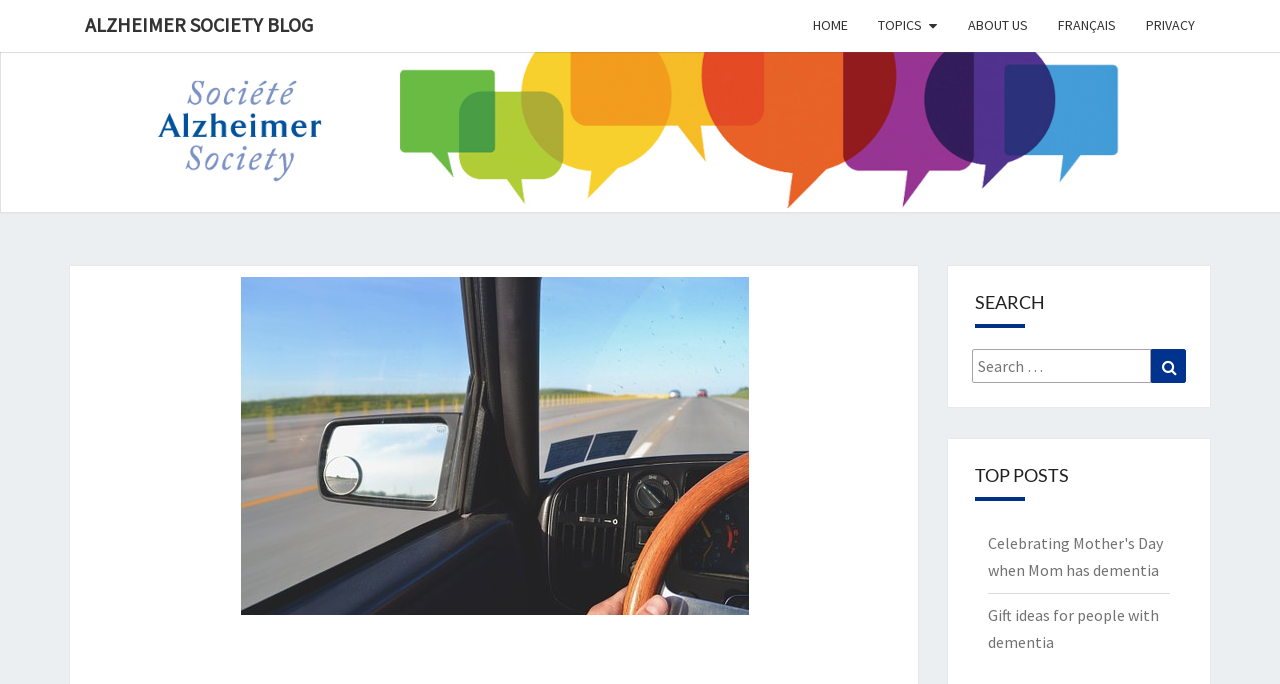Can you determine the bounding box coordinates of the area that needs to be clicked to fulfill the following instruction: "Explore topics related to dementia"?

[0.674, 0.0, 0.745, 0.076]